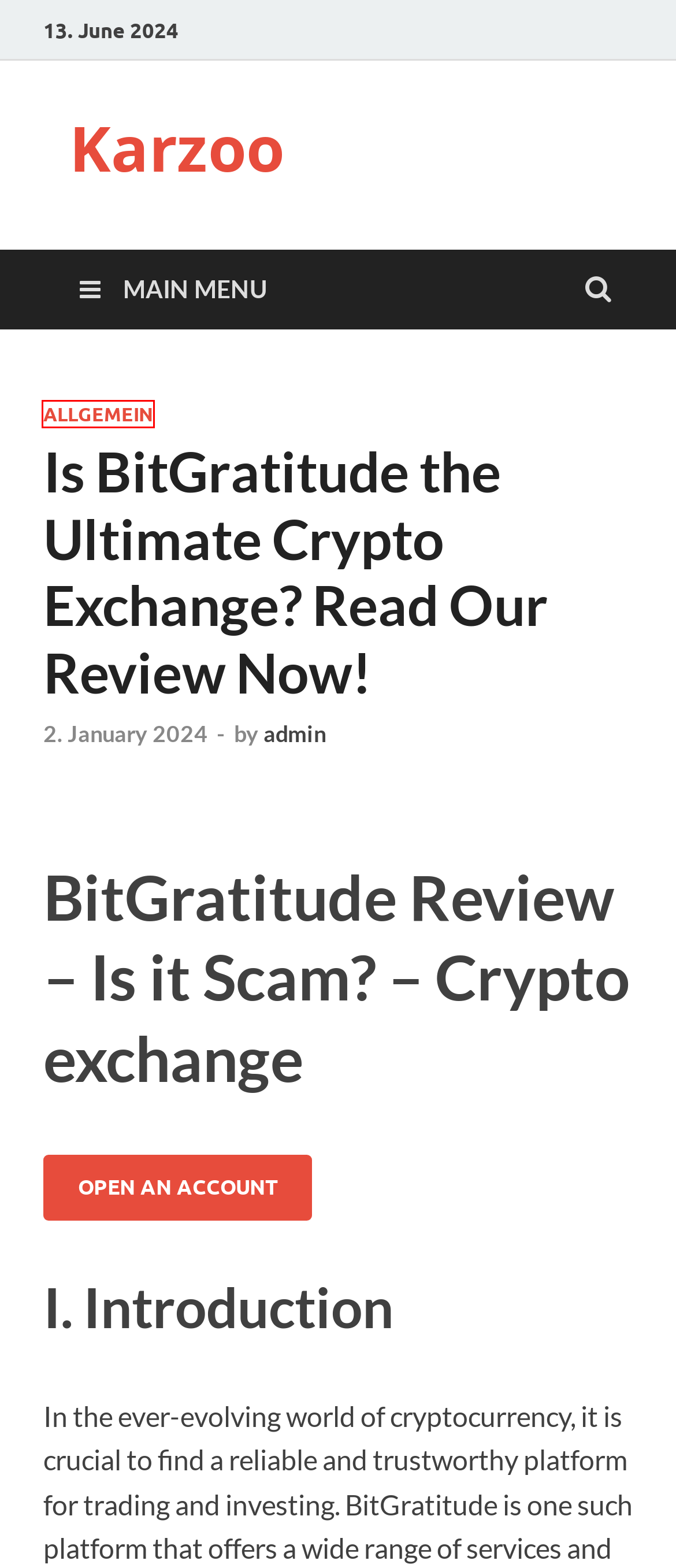After examining the screenshot of a webpage with a red bounding box, choose the most accurate webpage description that corresponds to the new page after clicking the element inside the red box. Here are the candidates:
A. June 2022 – Karzoo
B. Trader AI : Arnaque ou Révolution dans l’échange de crypto ? – Critique – Karzoo
C. admin – Karzoo
D. Allgemein – Karzoo
E. February 2023 – Karzoo
F. May 2023 – Karzoo
G. Karzoo
H. BGX AI Erfahrungen: Ist diese Bitcoin Software legitim oder ein Betrug?

## 2. – Karzoo

D